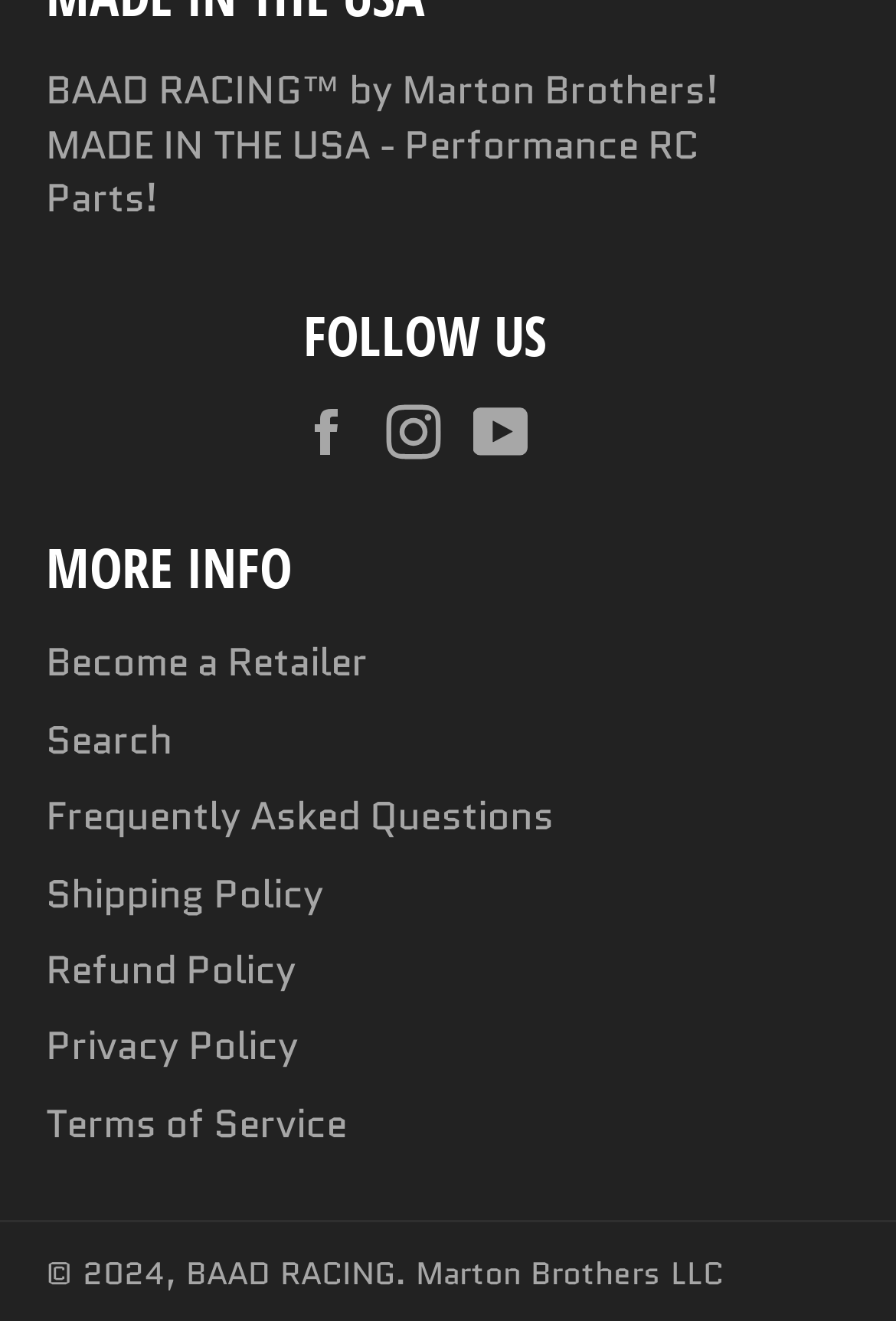Find the UI element described as: "Refund Policy" and predict its bounding box coordinates. Ensure the coordinates are four float numbers between 0 and 1, [left, top, right, bottom].

[0.051, 0.713, 0.331, 0.755]